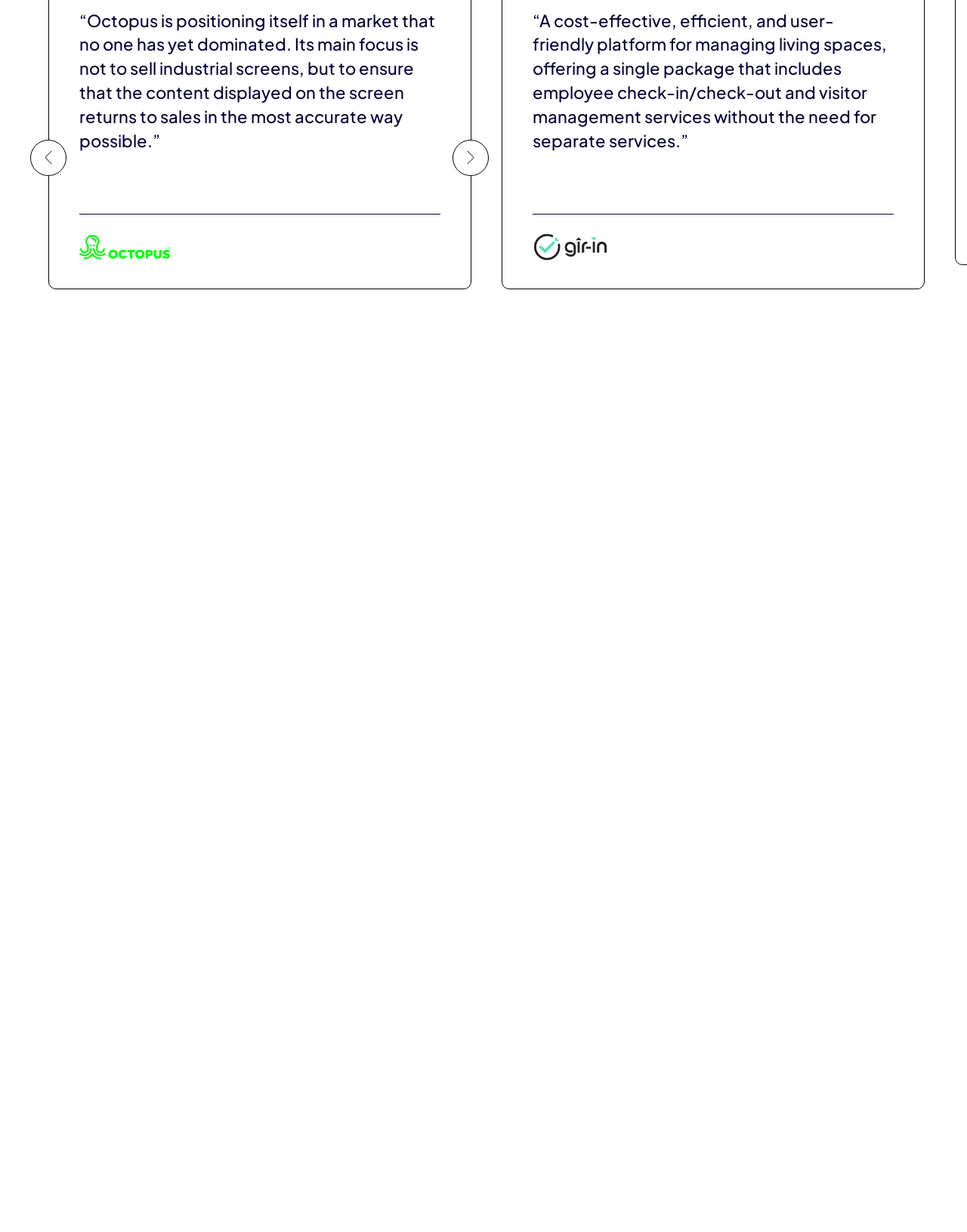Pinpoint the bounding box coordinates of the area that must be clicked to complete this instruction: "go to previous slide".

[0.031, 0.113, 0.069, 0.143]